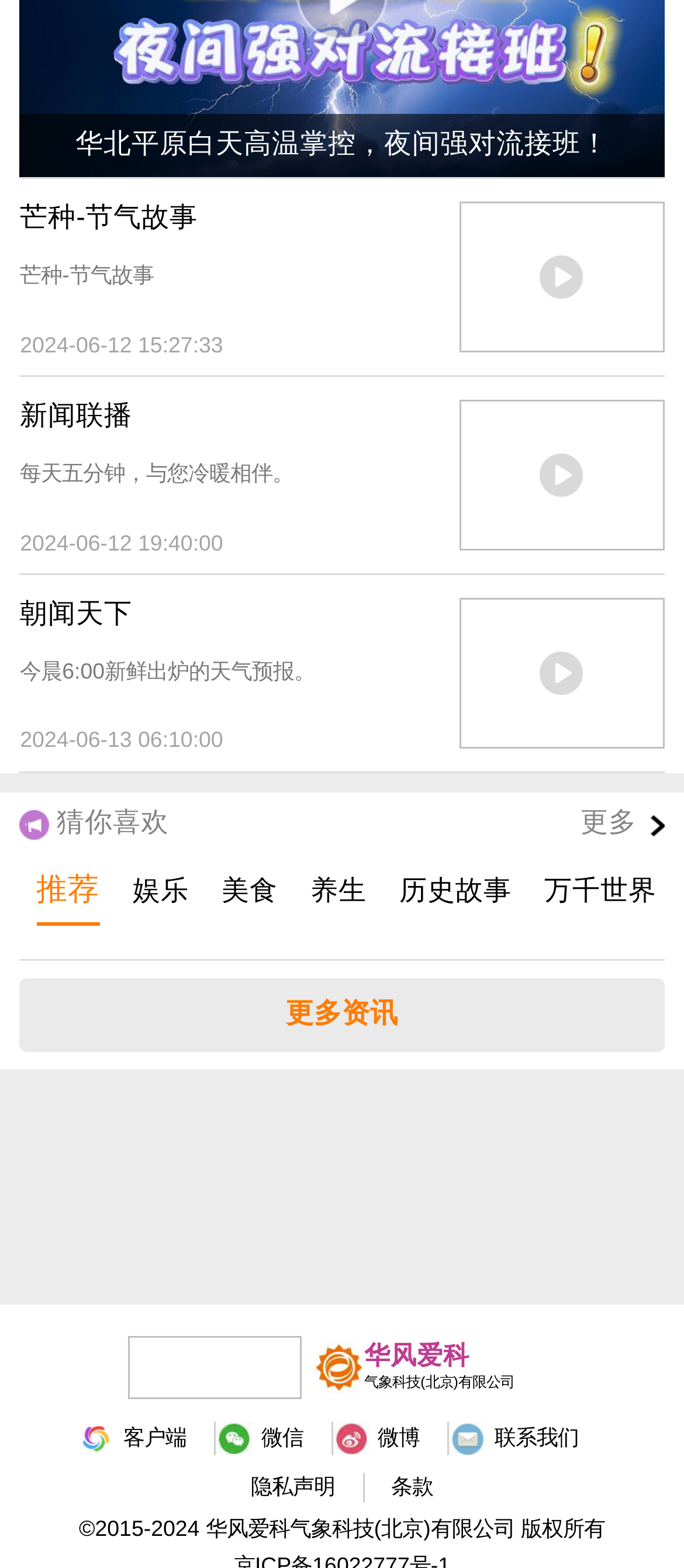Observe the image and answer the following question in detail: How many categories are listed under '猜你喜欢'

I found the section '猜你喜欢' on the webpage, which has several links listed underneath. I counted the links and found that there are 7 categories listed: 推荐, 娱乐, 美食, 养生, 历史故事, 万千世界, and 更多.